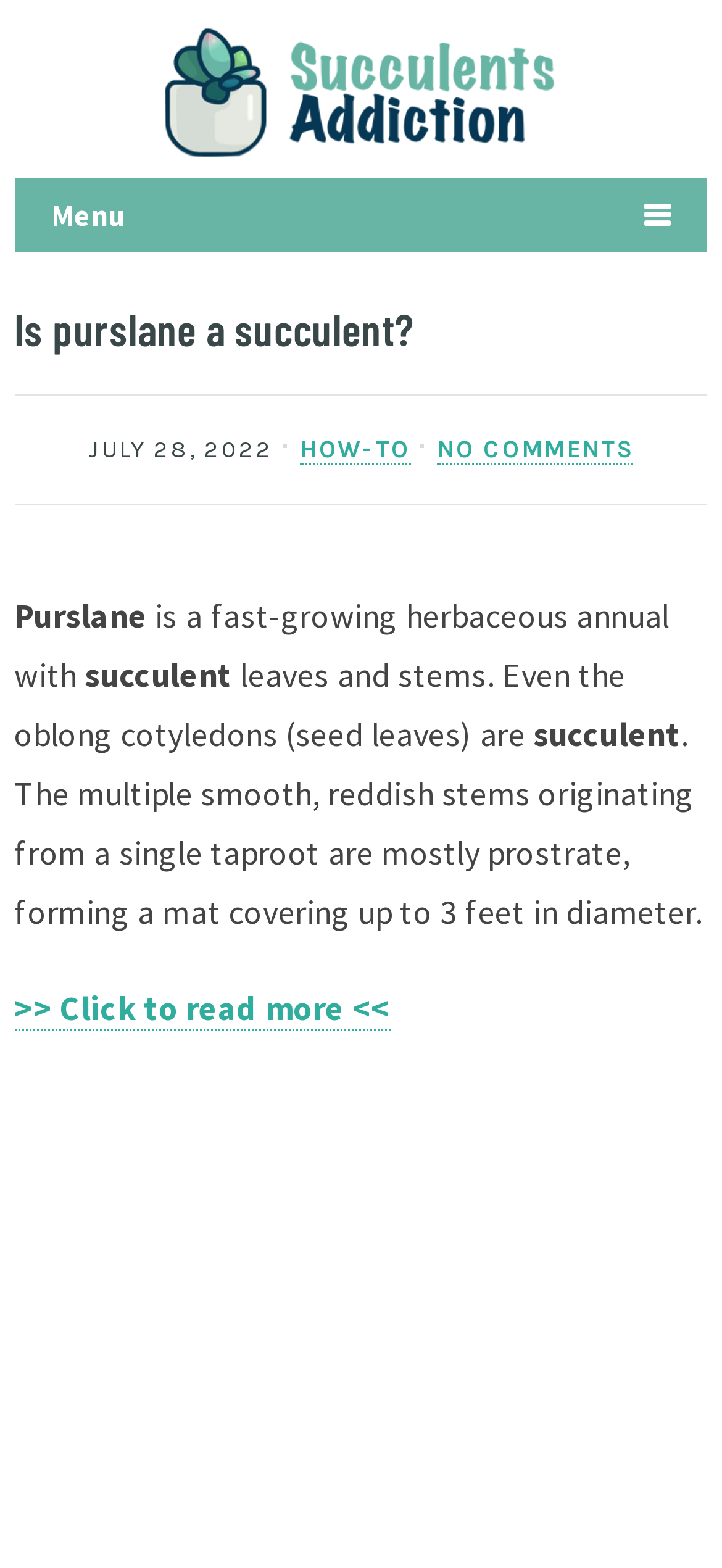Find the bounding box coordinates corresponding to the UI element with the description: "How-to". The coordinates should be formatted as [left, top, right, bottom], with values as floats between 0 and 1.

[0.415, 0.277, 0.568, 0.296]